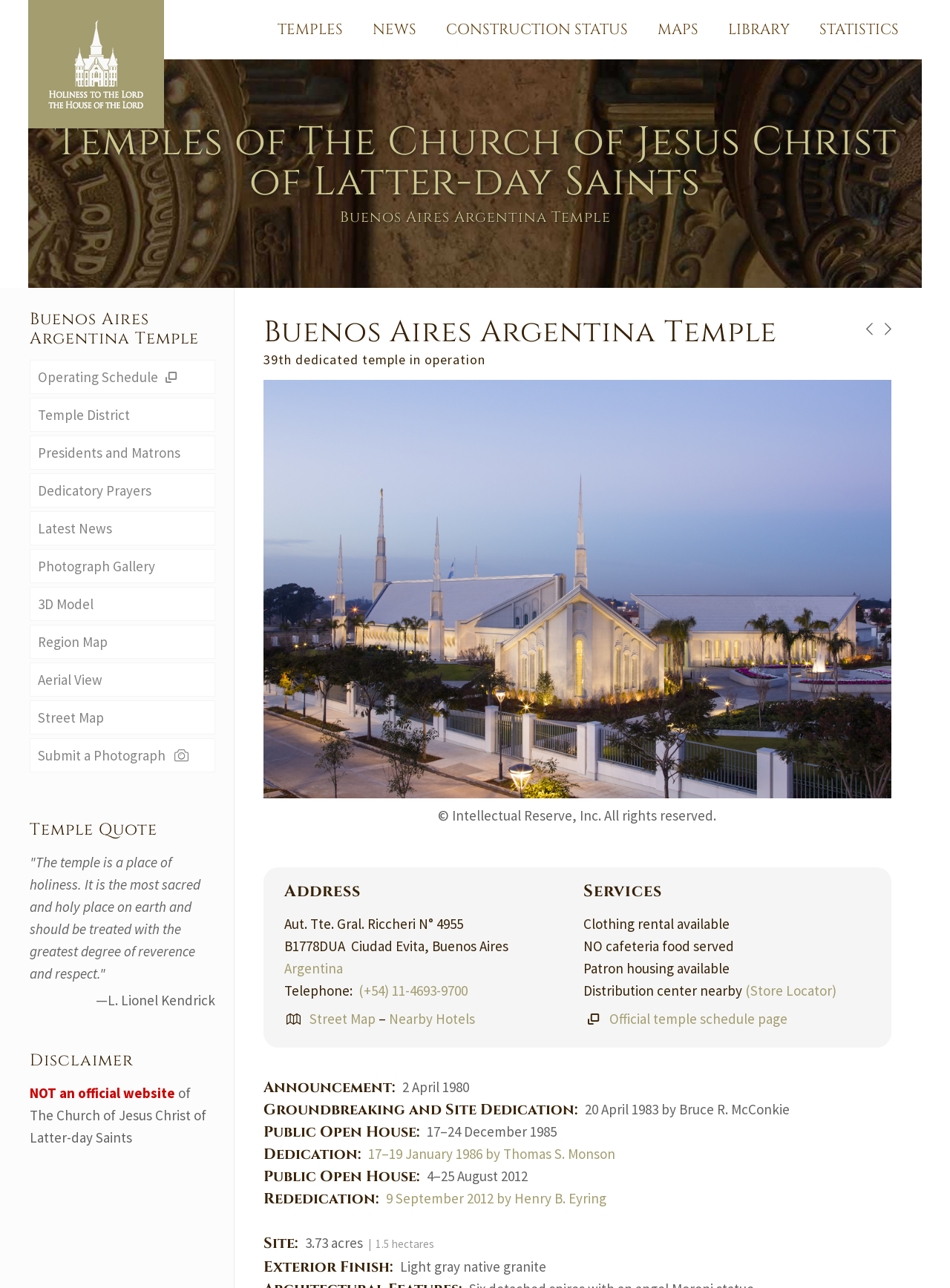Answer the question using only a single word or phrase: 
Who dedicated the temple?

Thomas S. Monson